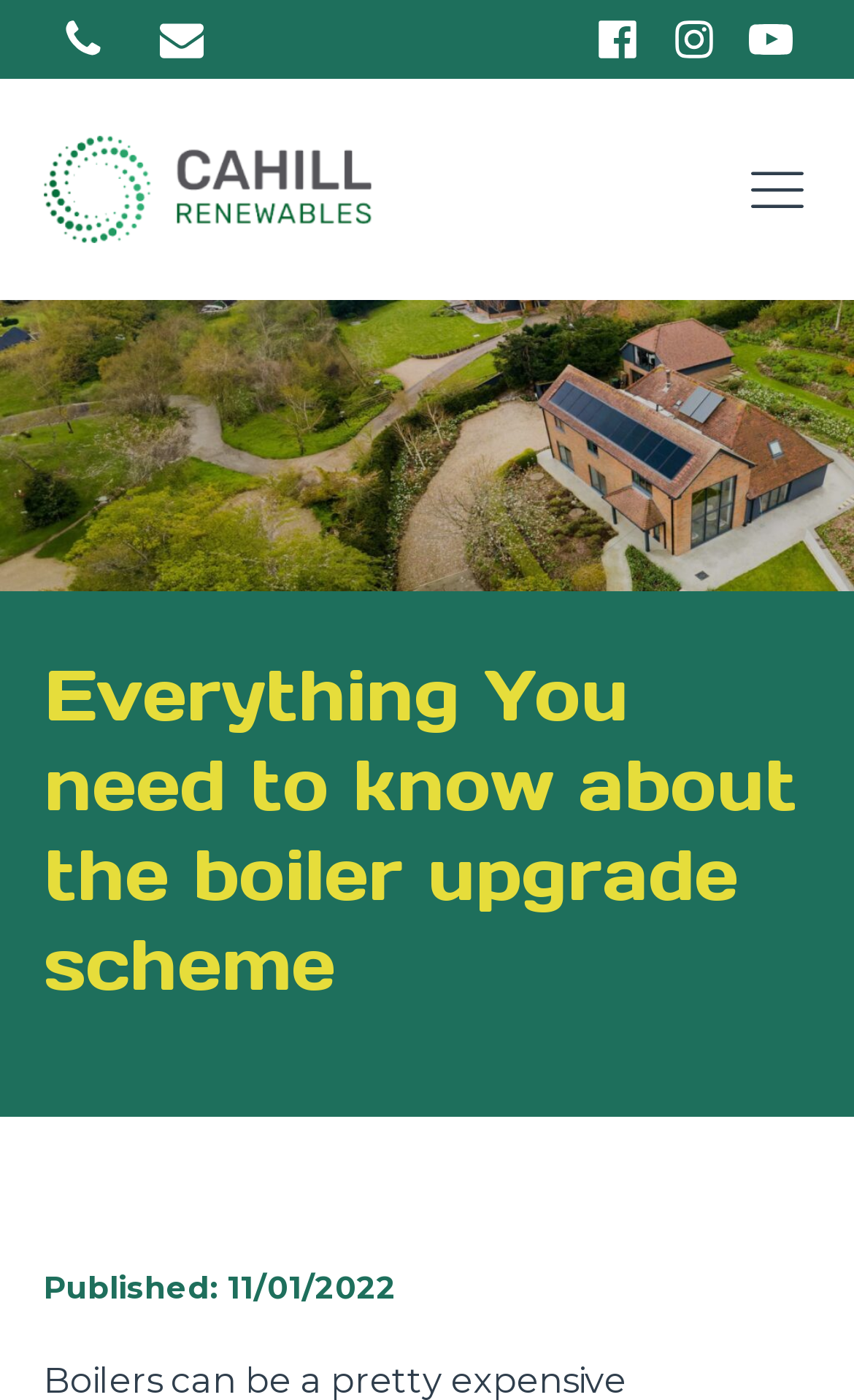Bounding box coordinates are given in the format (top-left x, top-left y, bottom-right x, bottom-right y). All values should be floating point numbers between 0 and 1. Provide the bounding box coordinate for the UI element described as: alt="Cahill Renewables" title="Cahill Renewables"

[0.052, 0.096, 0.436, 0.174]